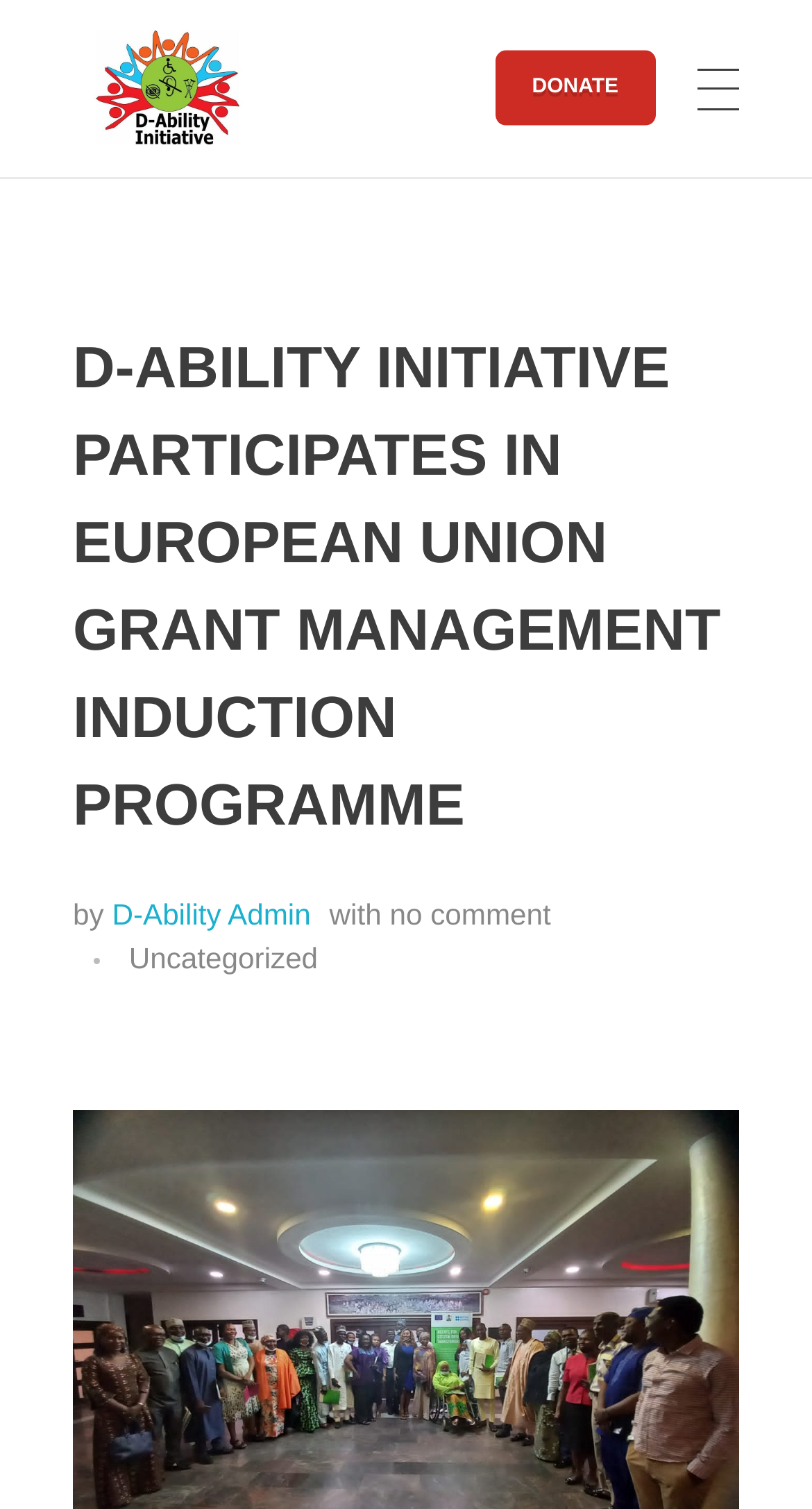What is the category of the article?
Look at the image and answer with only one word or phrase.

Uncategorized